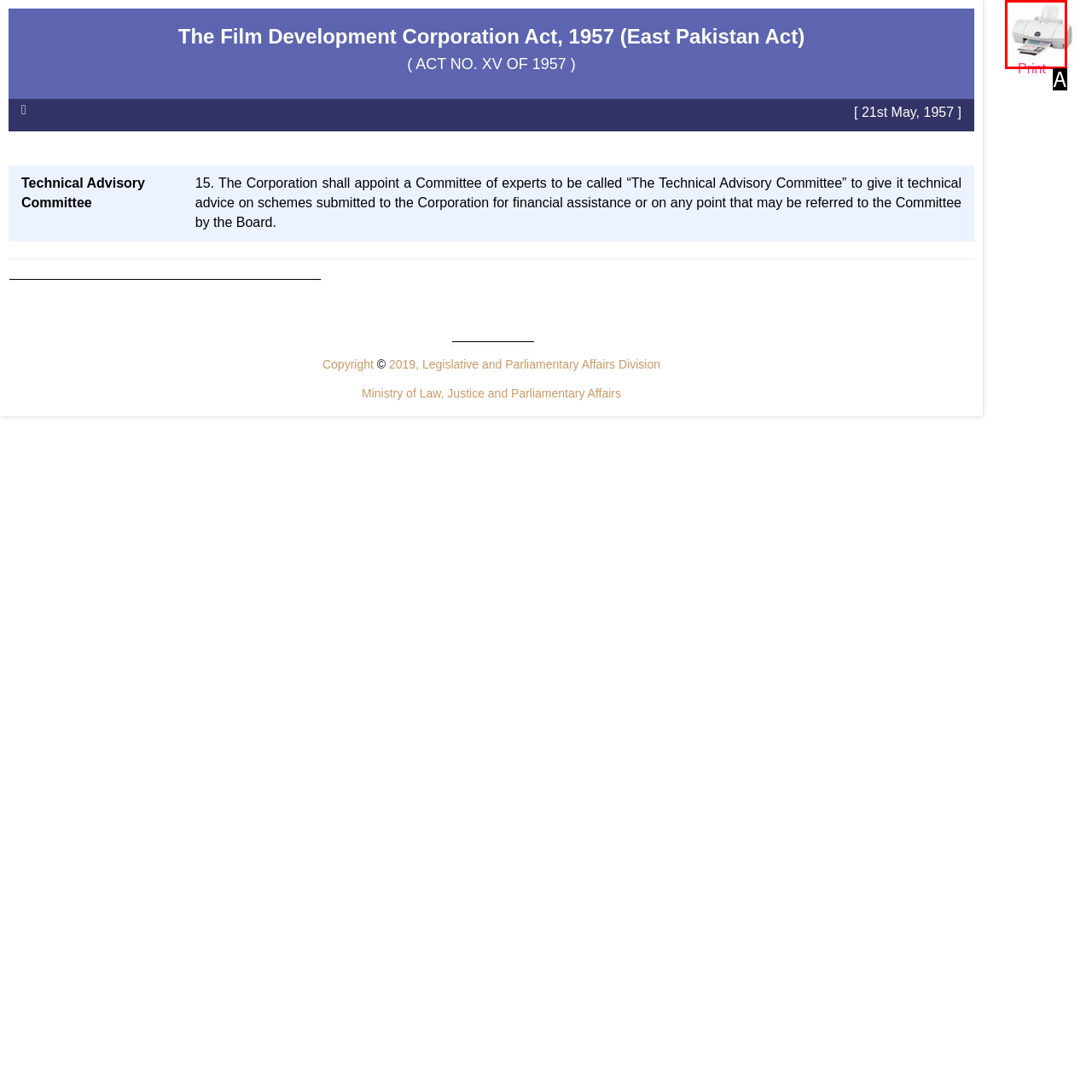Given the description: Print, identify the HTML element that corresponds to it. Respond with the letter of the correct option.

A